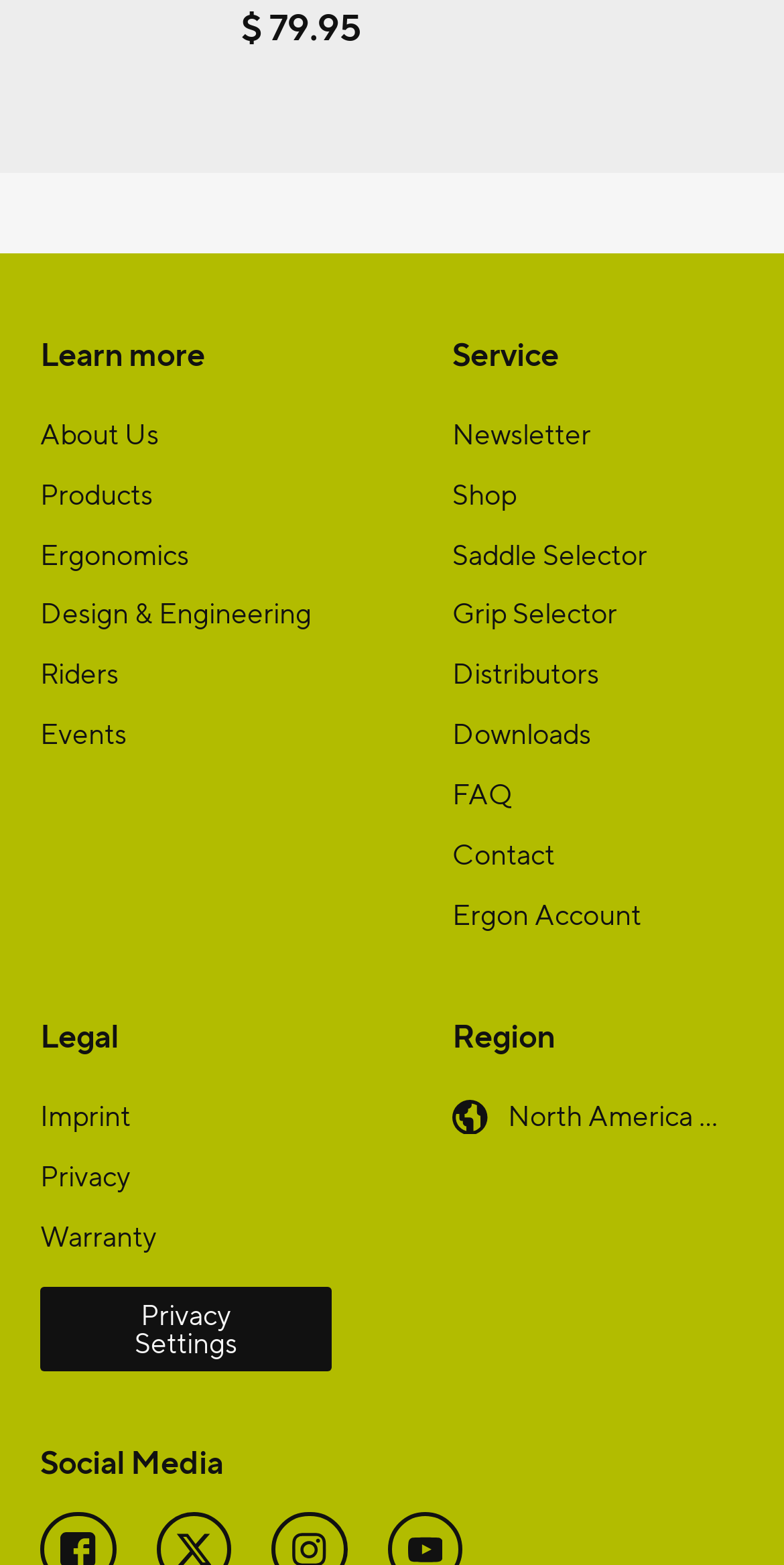Find the bounding box coordinates of the area to click in order to follow the instruction: "Subscribe to the newsletter".

[0.577, 0.258, 0.754, 0.296]